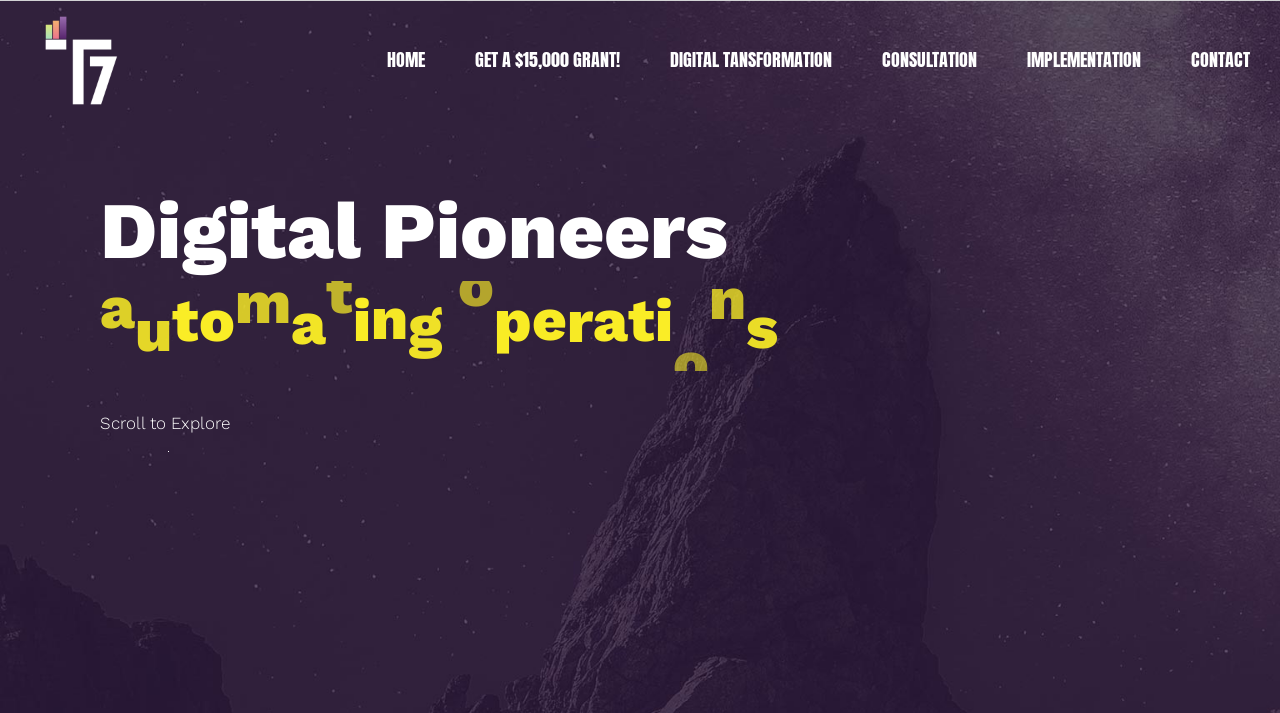What is the last character in the 'Scroll to Explore' text?
Use the screenshot to answer the question with a single word or phrase.

E